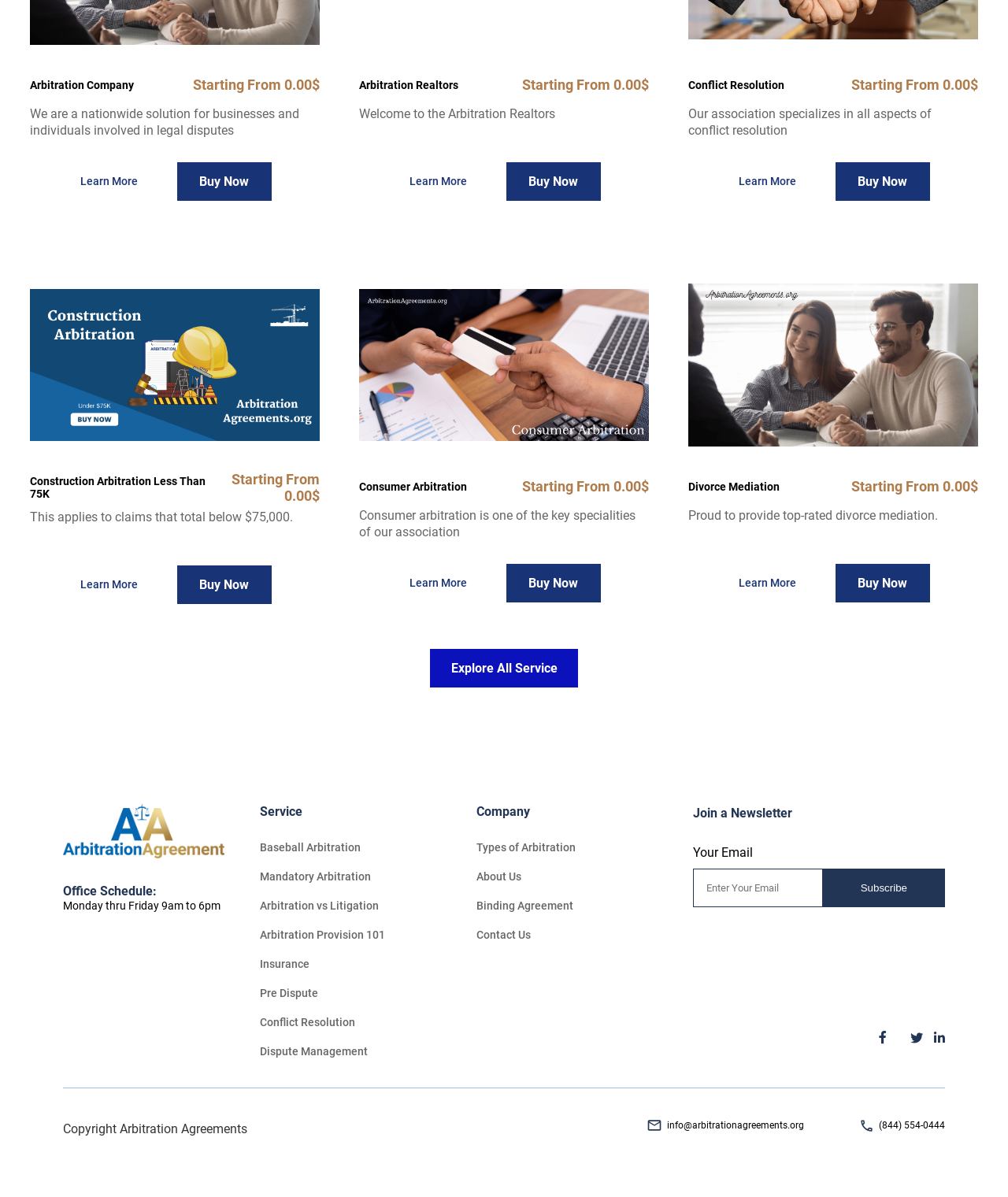Please give a succinct answer using a single word or phrase:
What is the company's contact email?

info@arbitrationagreements.org